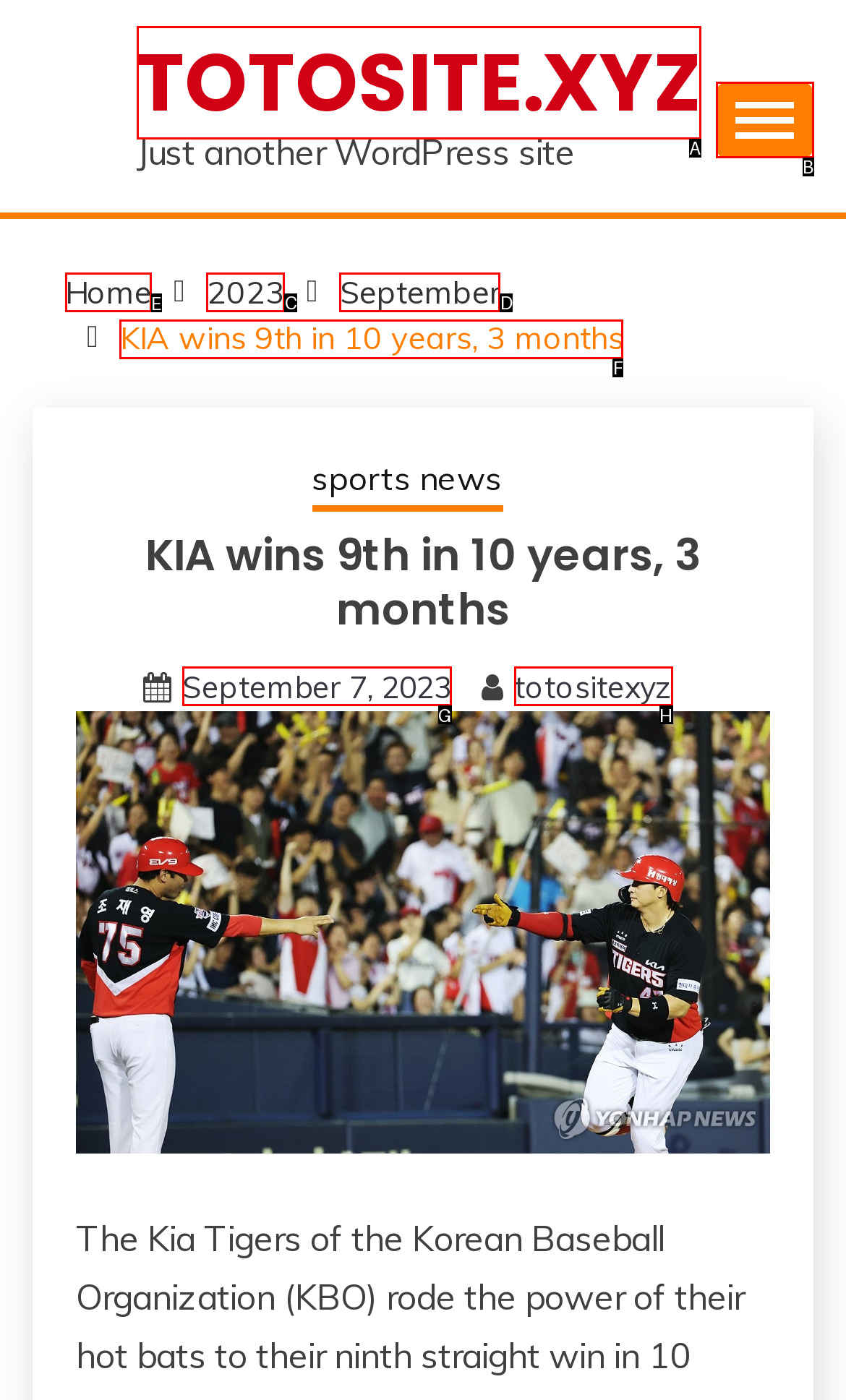Identify which lettered option completes the task: Go to Home page. Provide the letter of the correct choice.

E